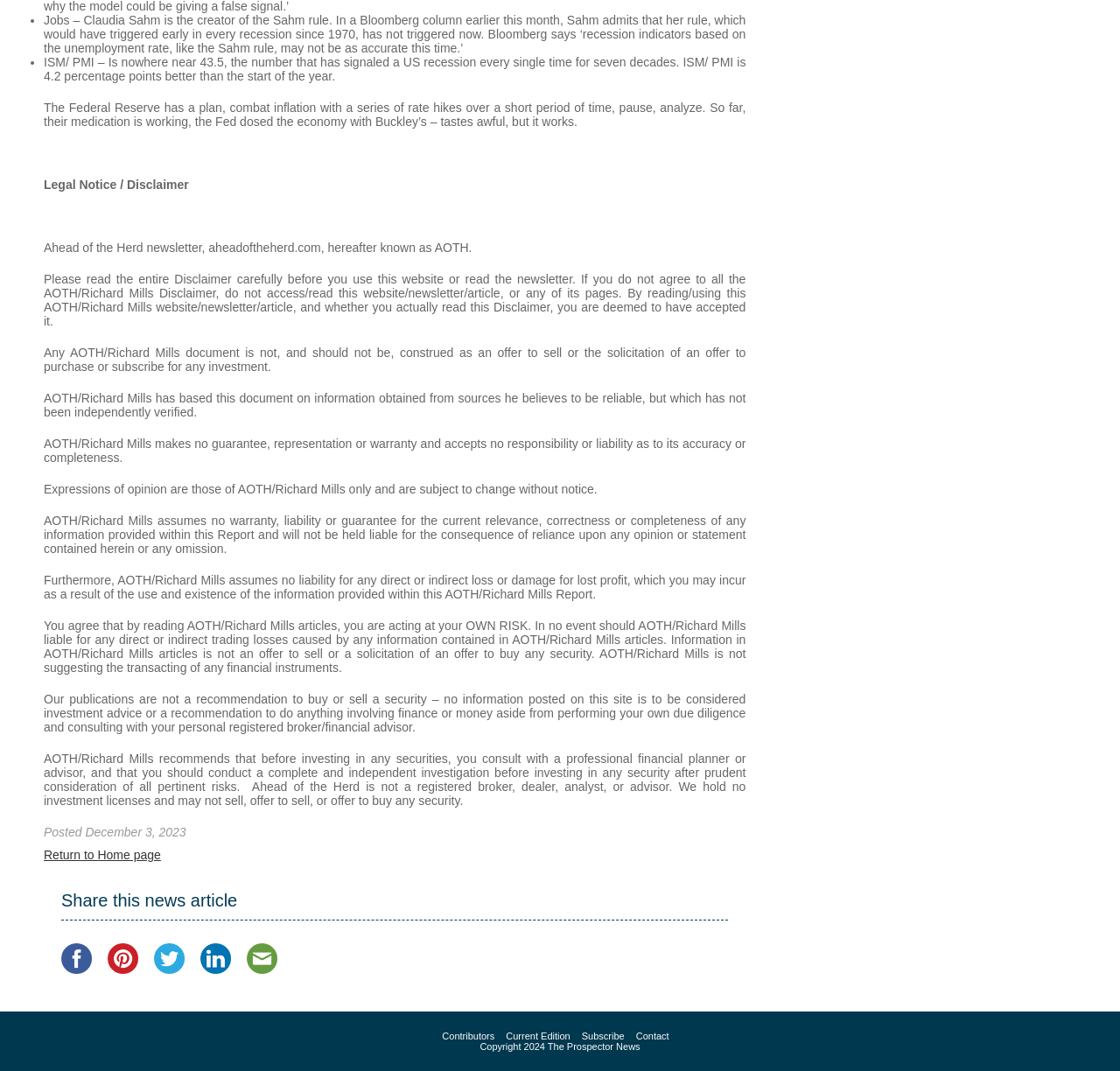Can you pinpoint the bounding box coordinates for the clickable element required for this instruction: "Share this news article on facebook"? The coordinates should be four float numbers between 0 and 1, i.e., [left, top, right, bottom].

[0.055, 0.881, 0.092, 0.92]